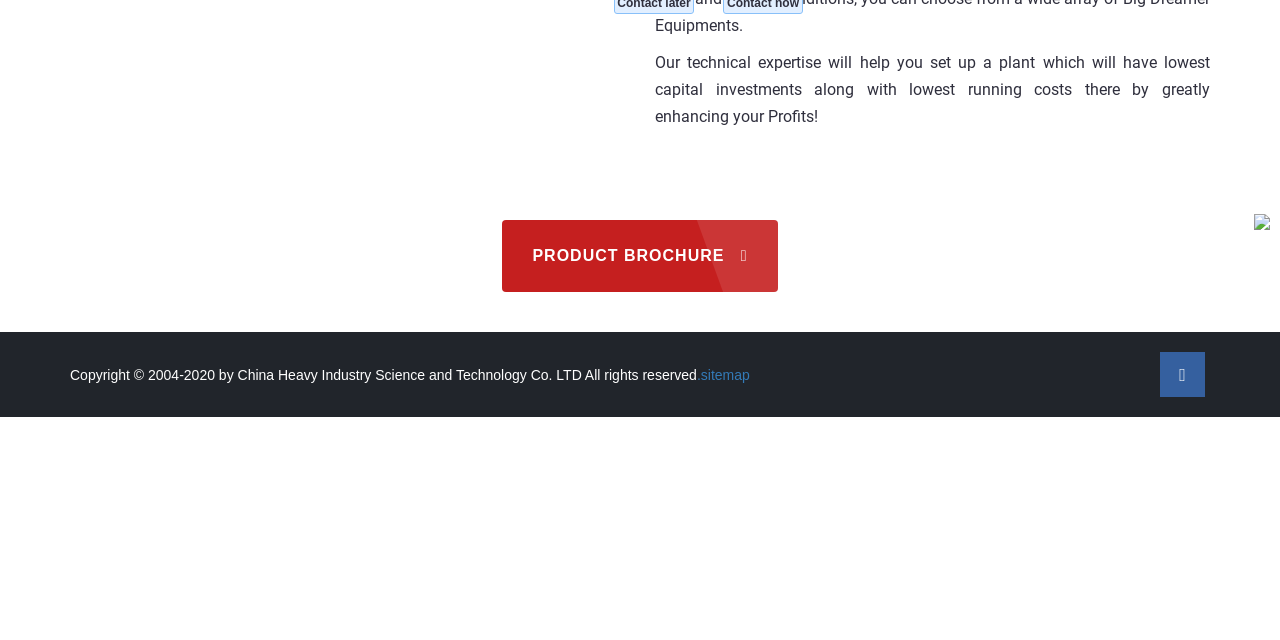Determine the bounding box coordinates of the UI element that matches the following description: ".sitemap". The coordinates should be four float numbers between 0 and 1 in the format [left, top, right, bottom].

[0.544, 0.574, 0.586, 0.599]